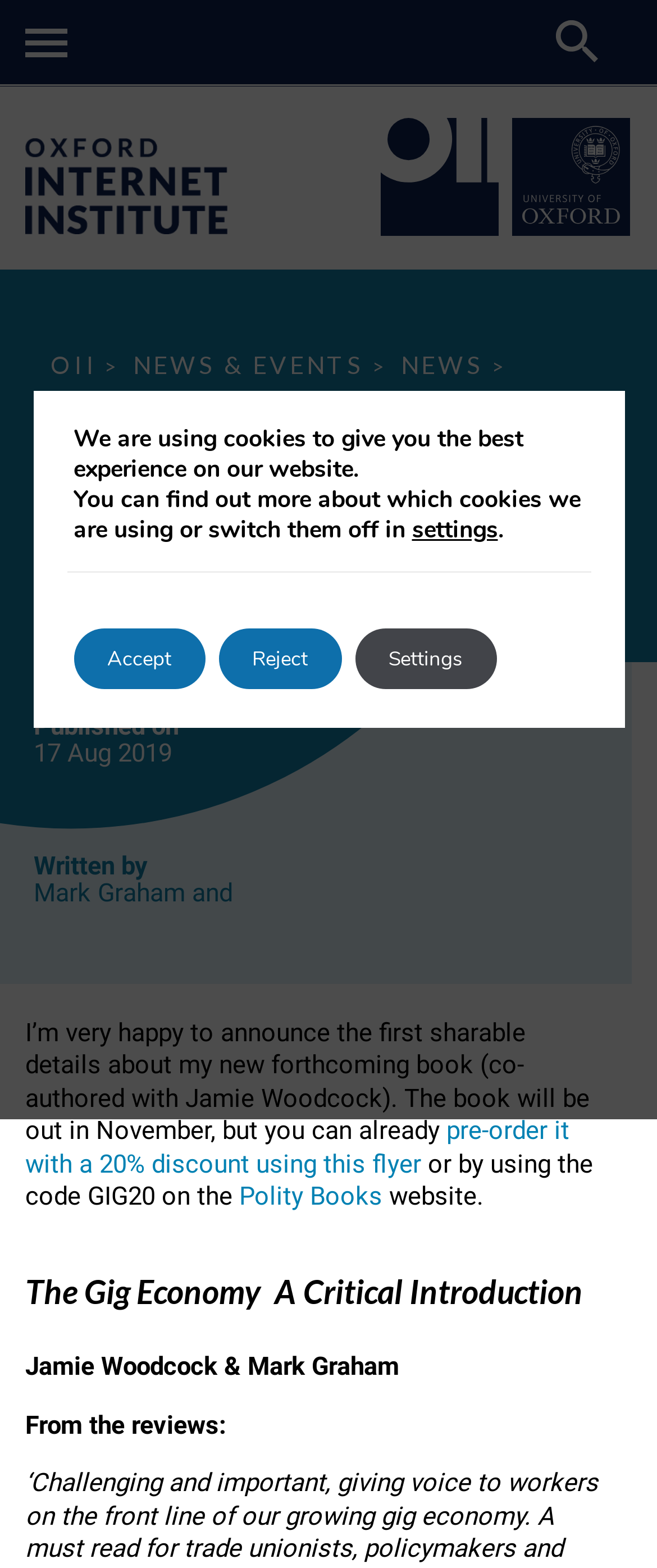Give a short answer using one word or phrase for the question:
What is the name of the author of the forthcoming book?

Mark Graham